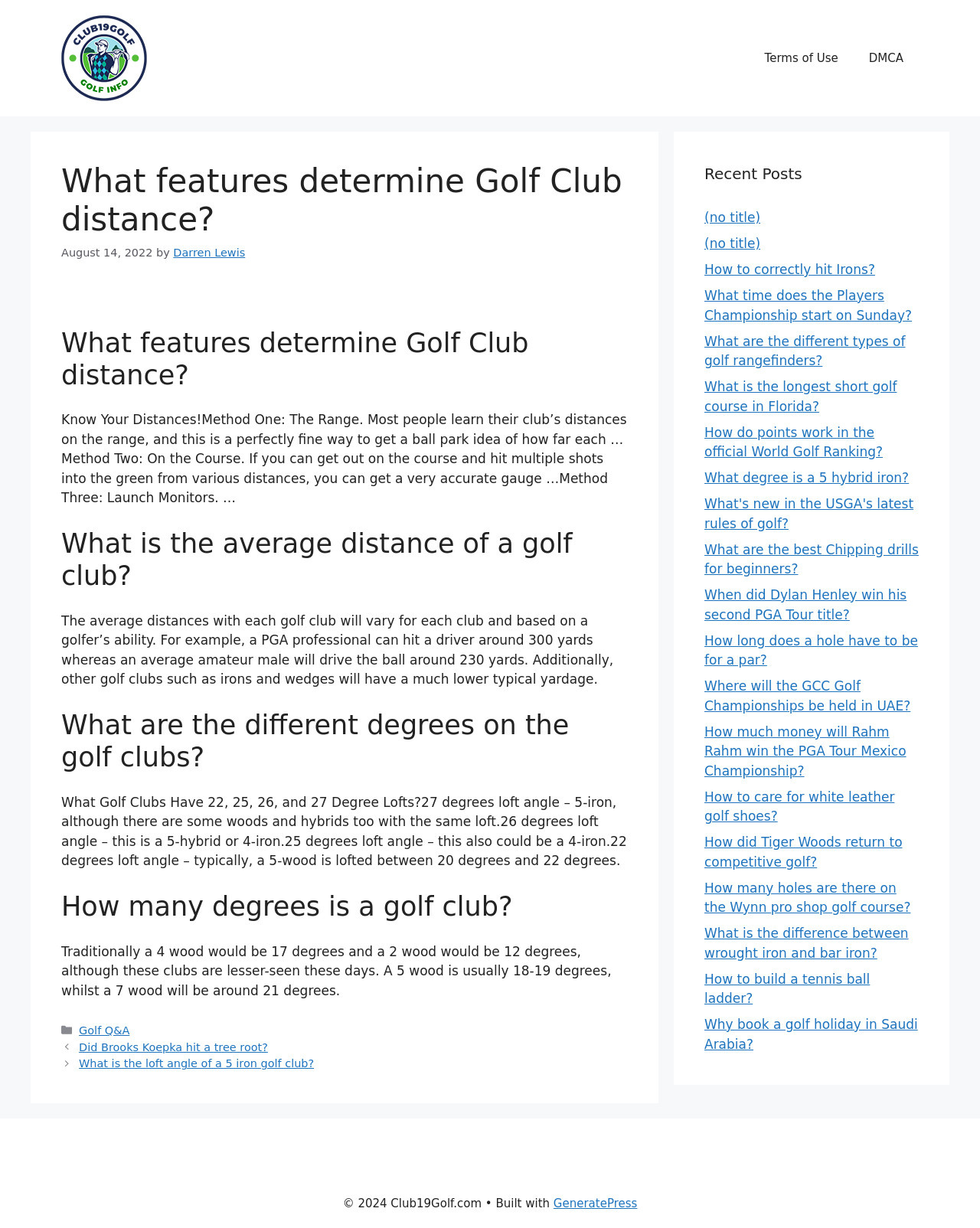Can you pinpoint the bounding box coordinates for the clickable element required for this instruction: "Check the copyright information"? The coordinates should be four float numbers between 0 and 1, i.e., [left, top, right, bottom].

[0.35, 0.974, 0.491, 0.986]